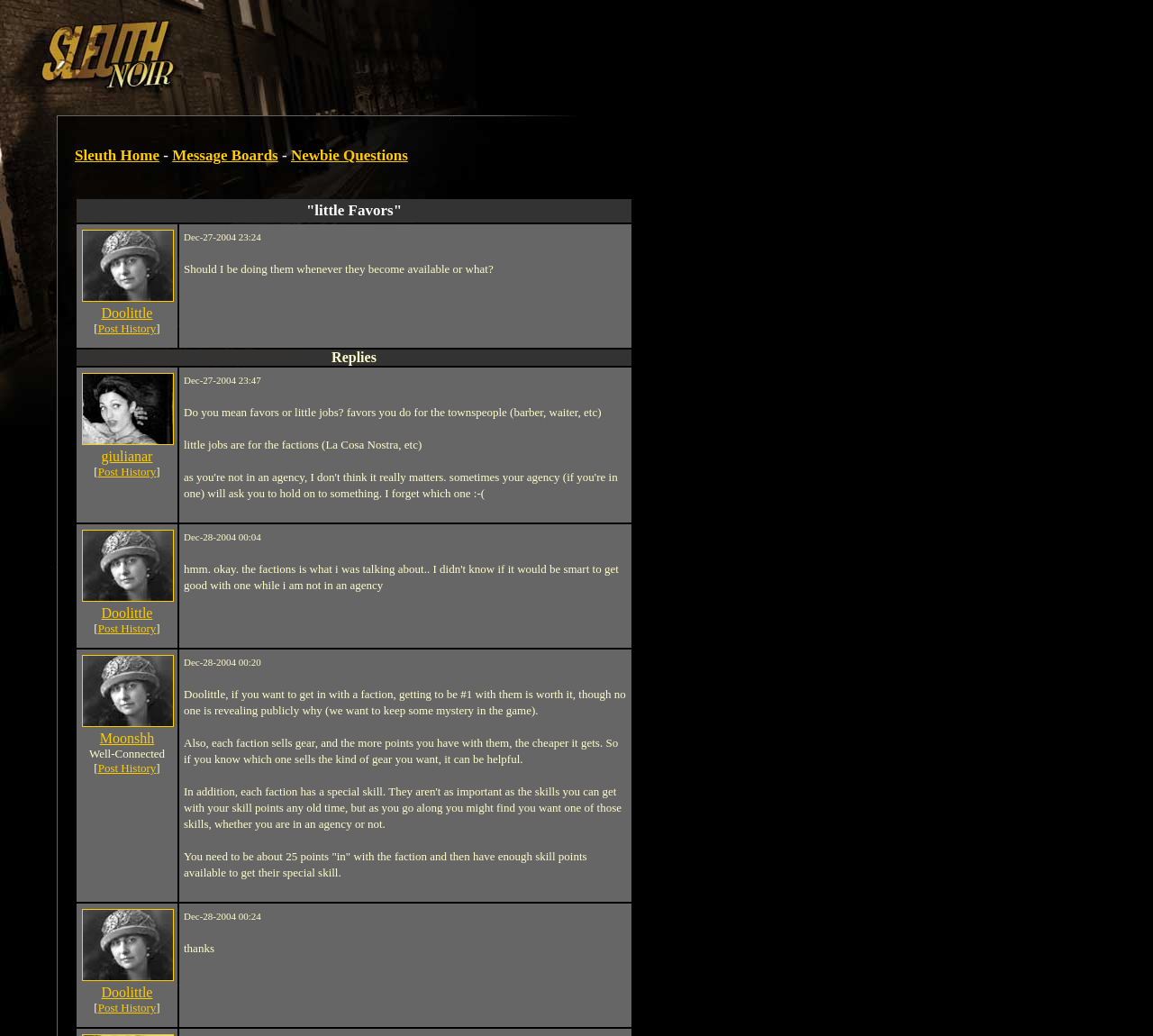Locate the bounding box coordinates of the area that needs to be clicked to fulfill the following instruction: "Check the post from 'Moonshh'". The coordinates should be in the format of four float numbers between 0 and 1, namely [left, top, right, bottom].

[0.066, 0.627, 0.548, 0.87]